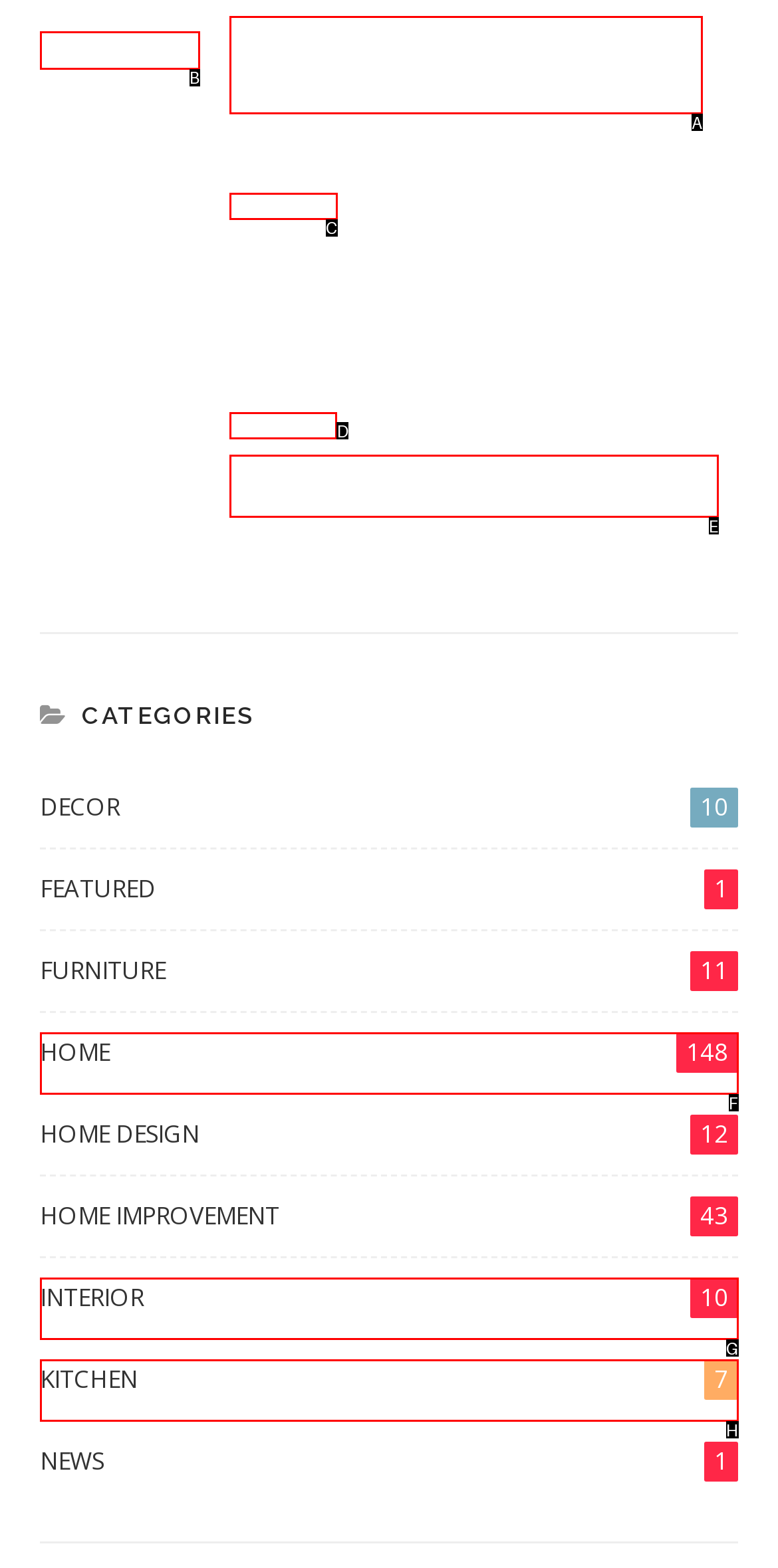Pick the option that should be clicked to perform the following task: Browse the HOME category
Answer with the letter of the selected option from the available choices.

D